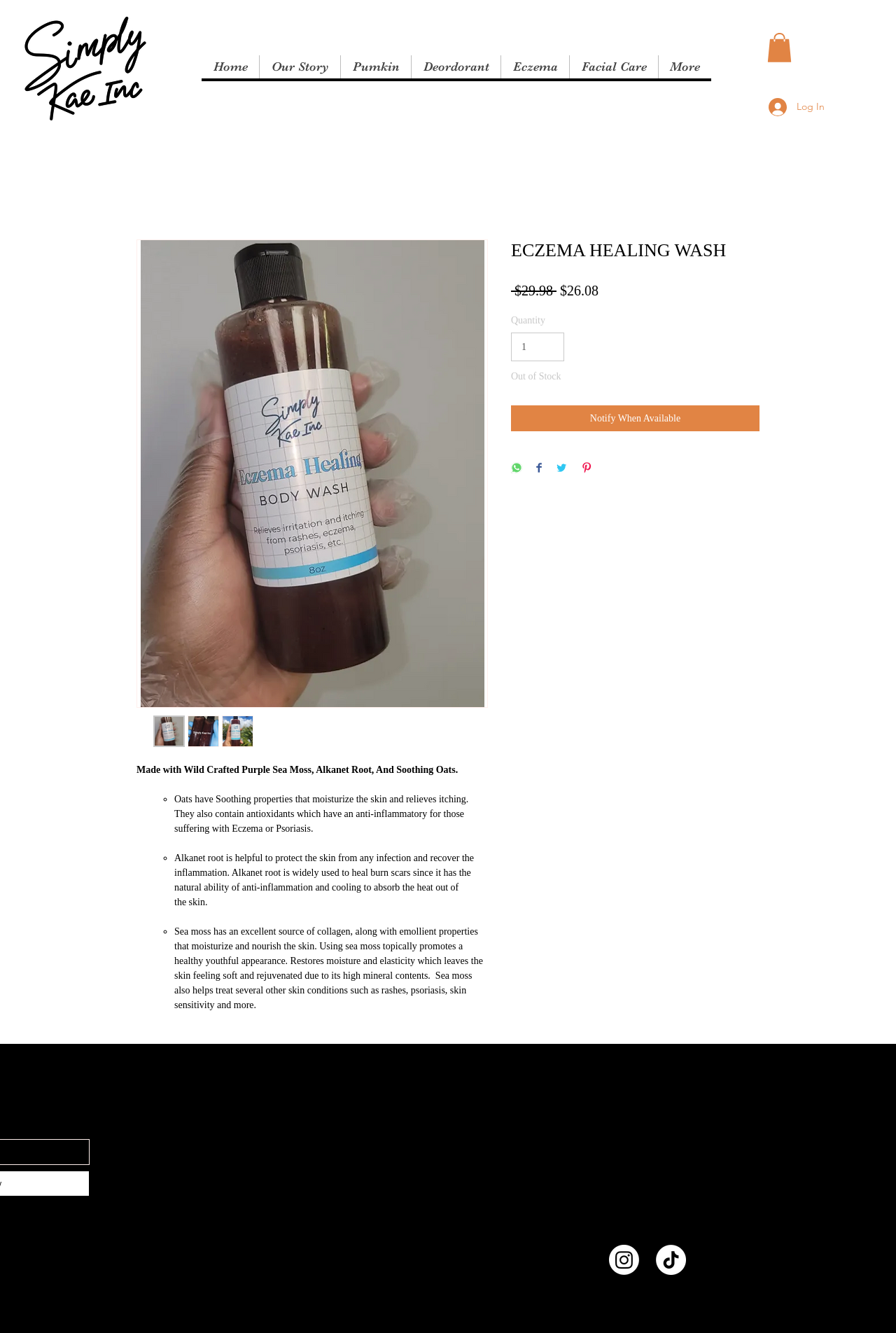Show the bounding box coordinates for the HTML element described as: "Notify When Available".

[0.57, 0.304, 0.848, 0.324]